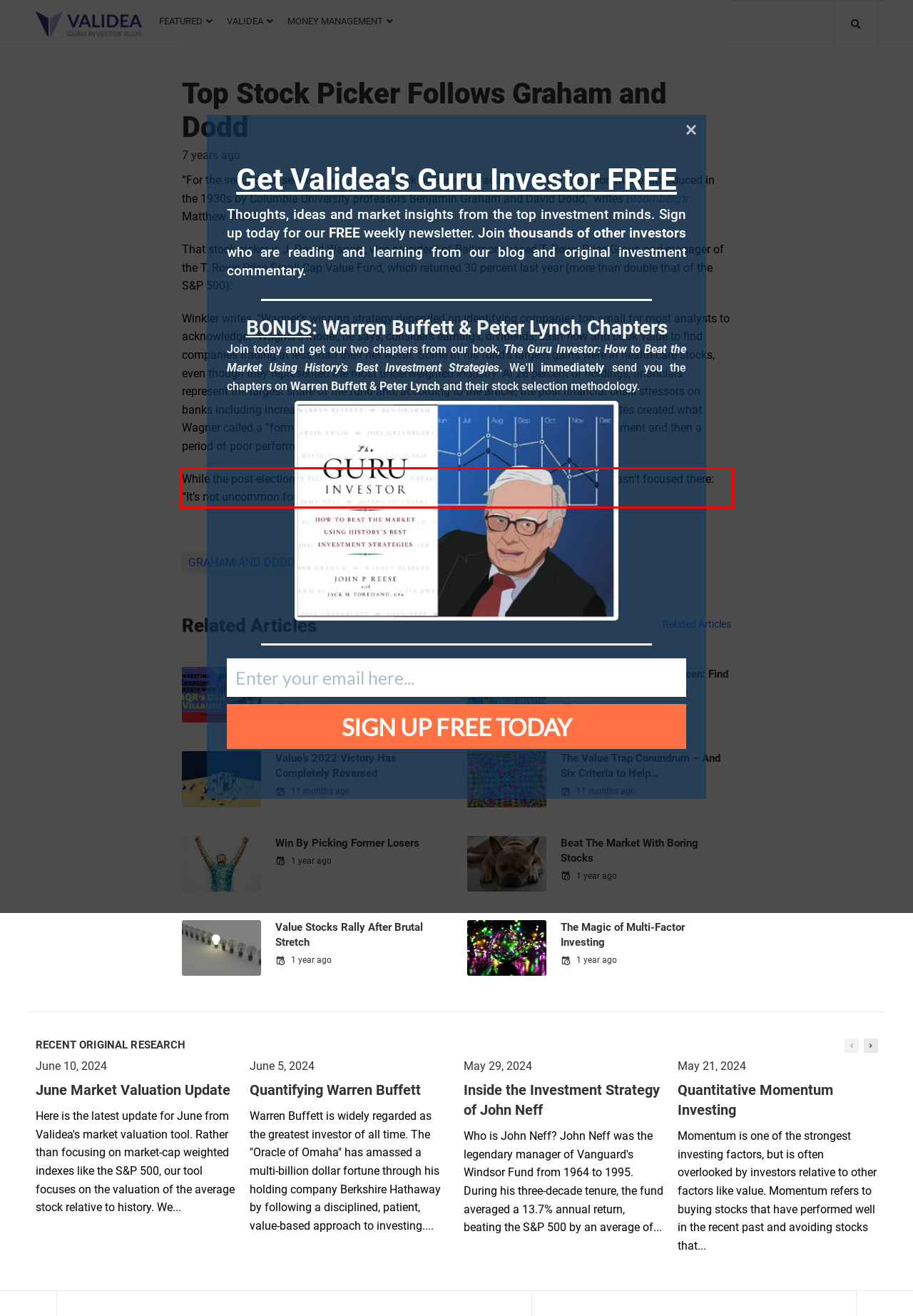Please identify and extract the text from the UI element that is surrounded by a red bounding box in the provided webpage screenshot.

While the post-election market buzz also helped Wagner’s fund, he says his attention wasn’t focused there: “It’s not uncommon for us to get paid in unexpected times in unexpected ways.”